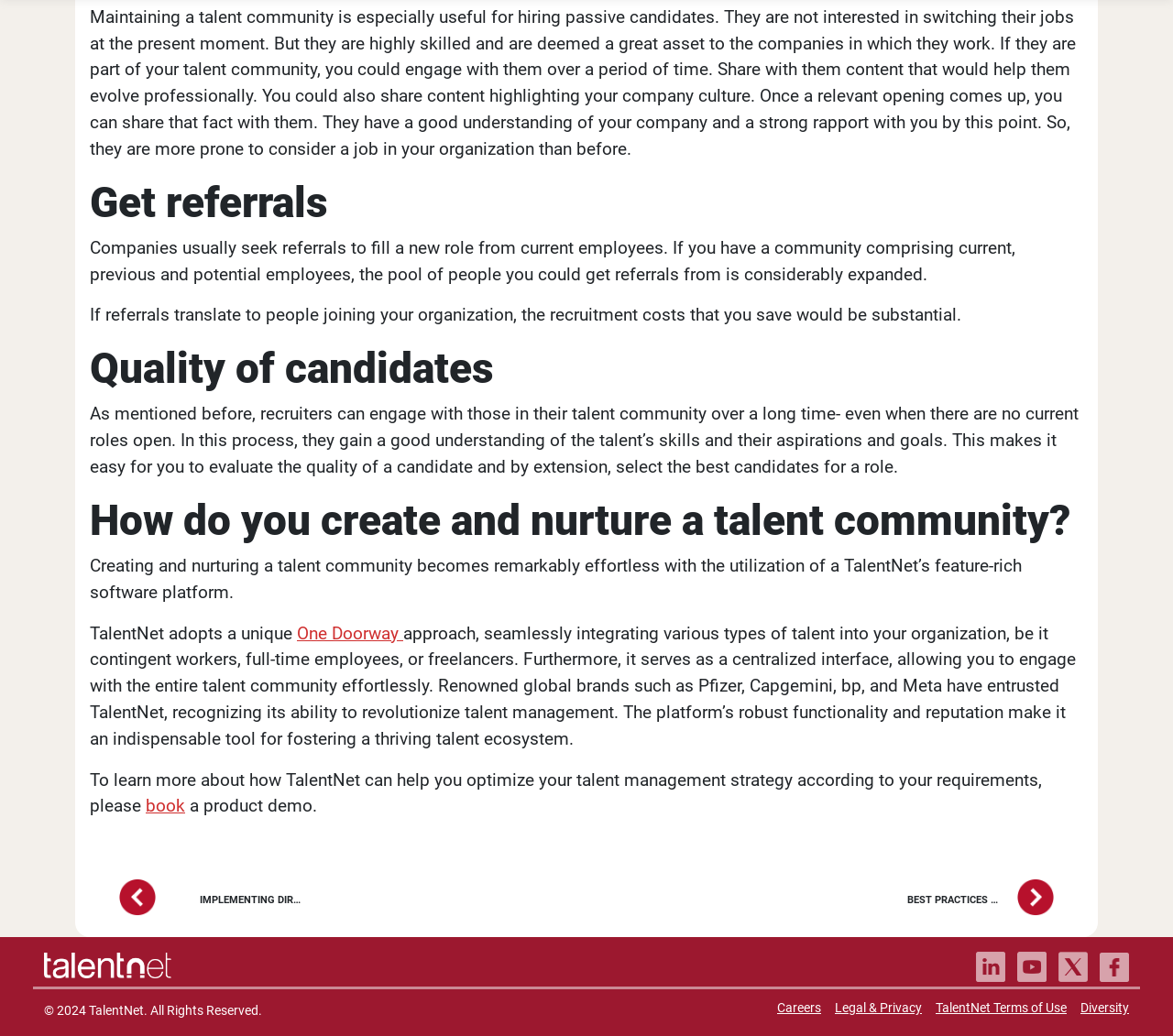Please specify the bounding box coordinates of the area that should be clicked to accomplish the following instruction: "Click the 'One Doorway' link". The coordinates should consist of four float numbers between 0 and 1, i.e., [left, top, right, bottom].

[0.253, 0.601, 0.344, 0.621]